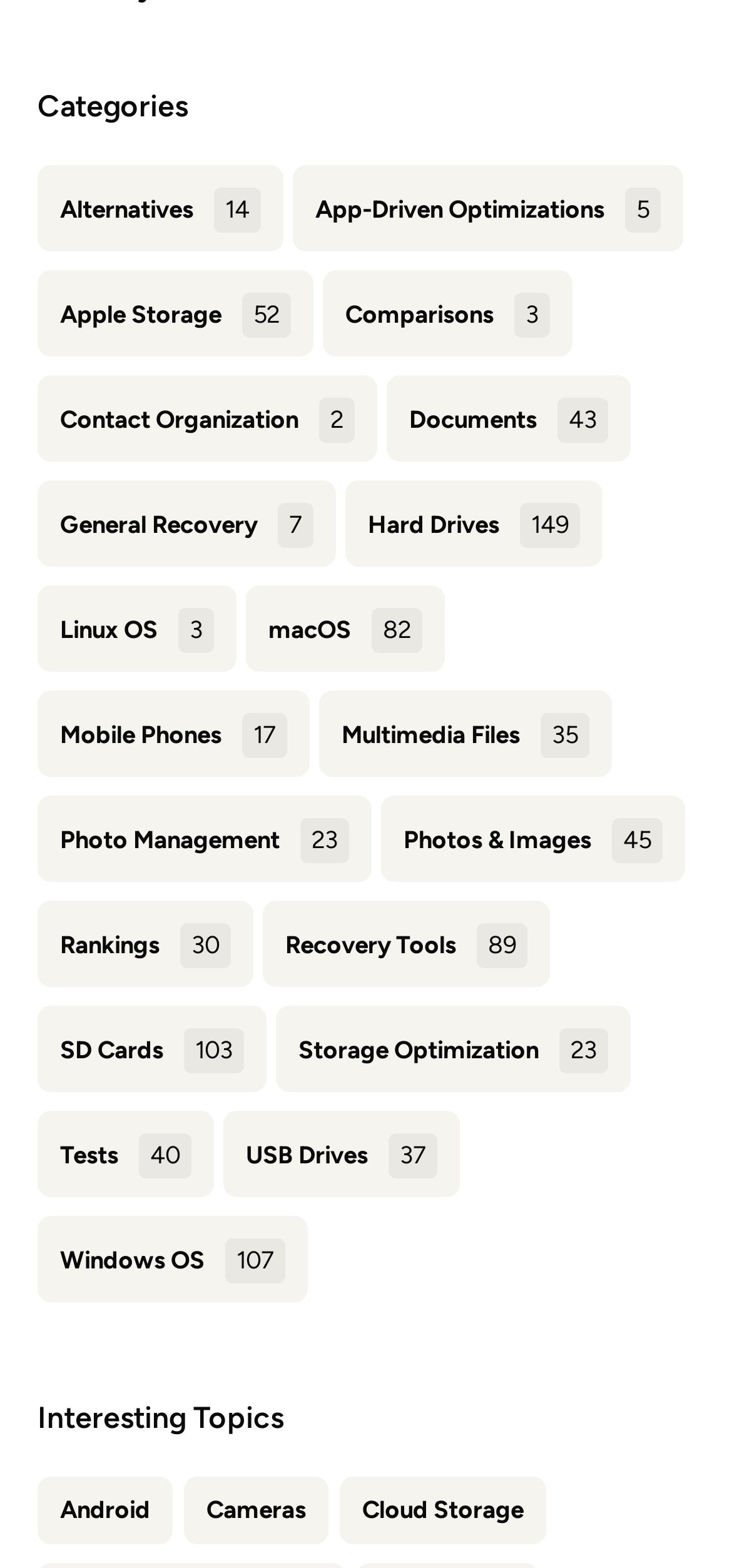Kindly determine the bounding box coordinates for the clickable area to achieve the given instruction: "Click on Alternatives".

[0.082, 0.124, 0.264, 0.142]